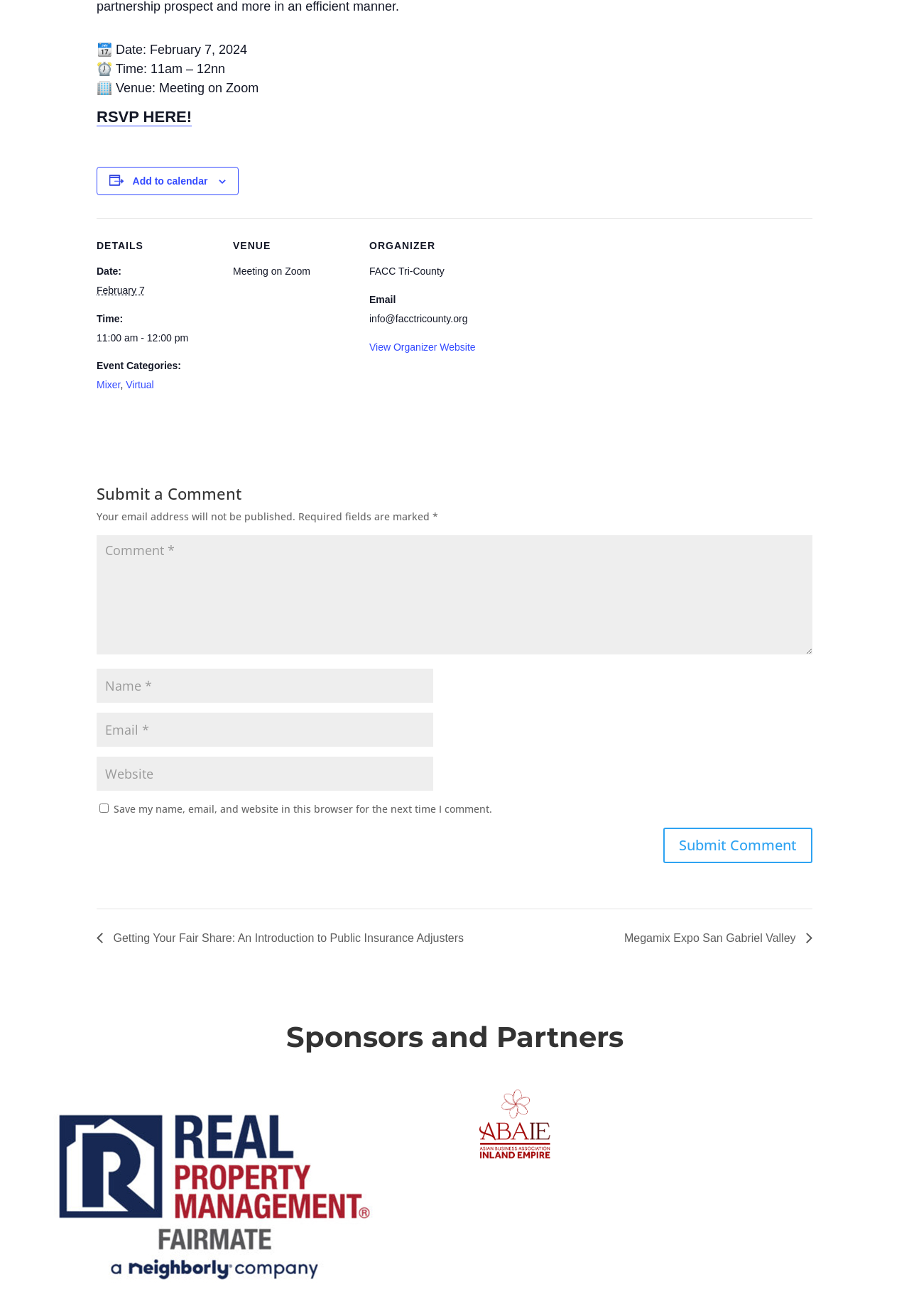What is the time of the event?
Look at the image and respond with a one-word or short-phrase answer.

11am - 12nn